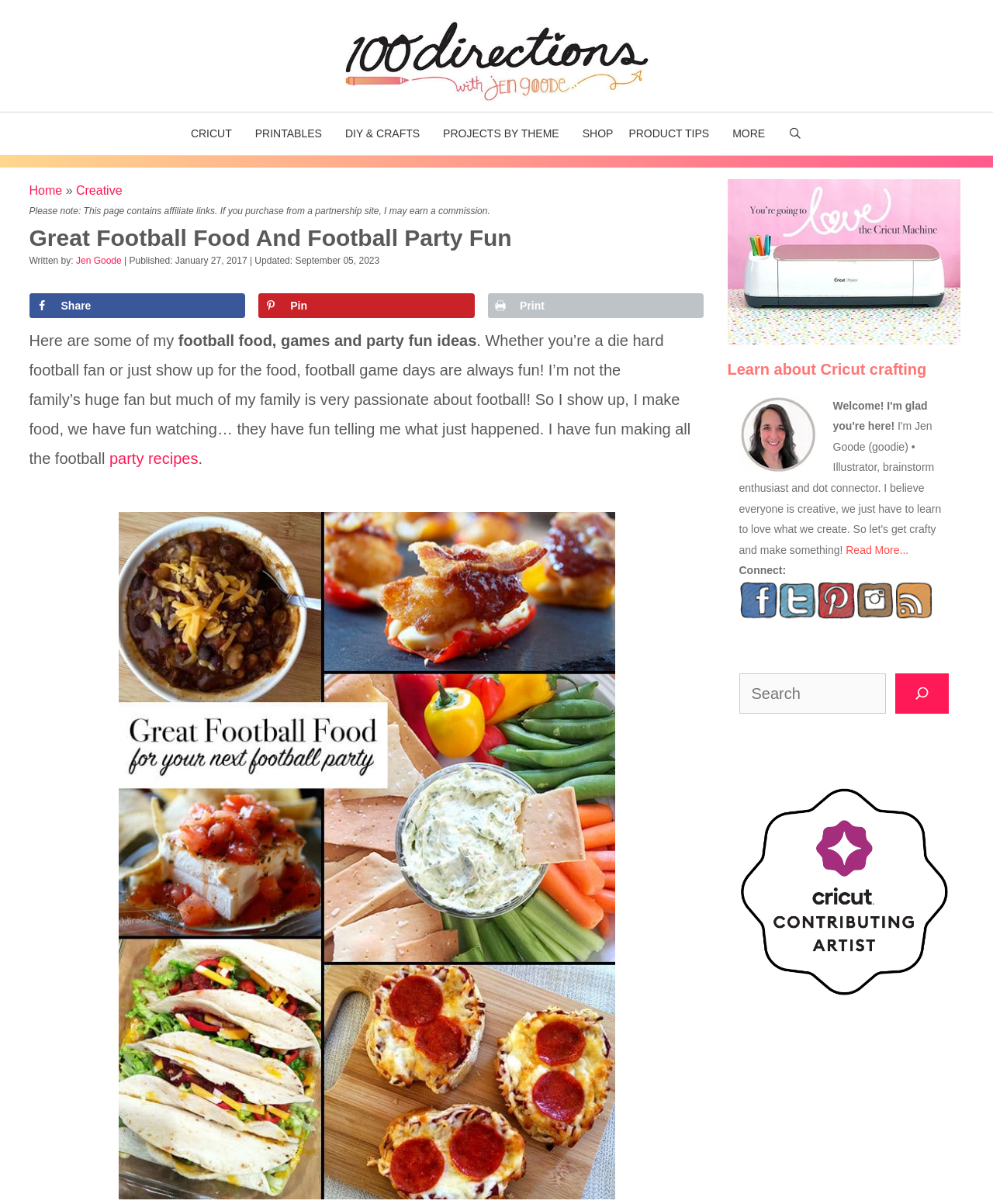Please locate the clickable area by providing the bounding box coordinates to follow this instruction: "Click on the 'party recipes' link".

[0.11, 0.373, 0.2, 0.388]